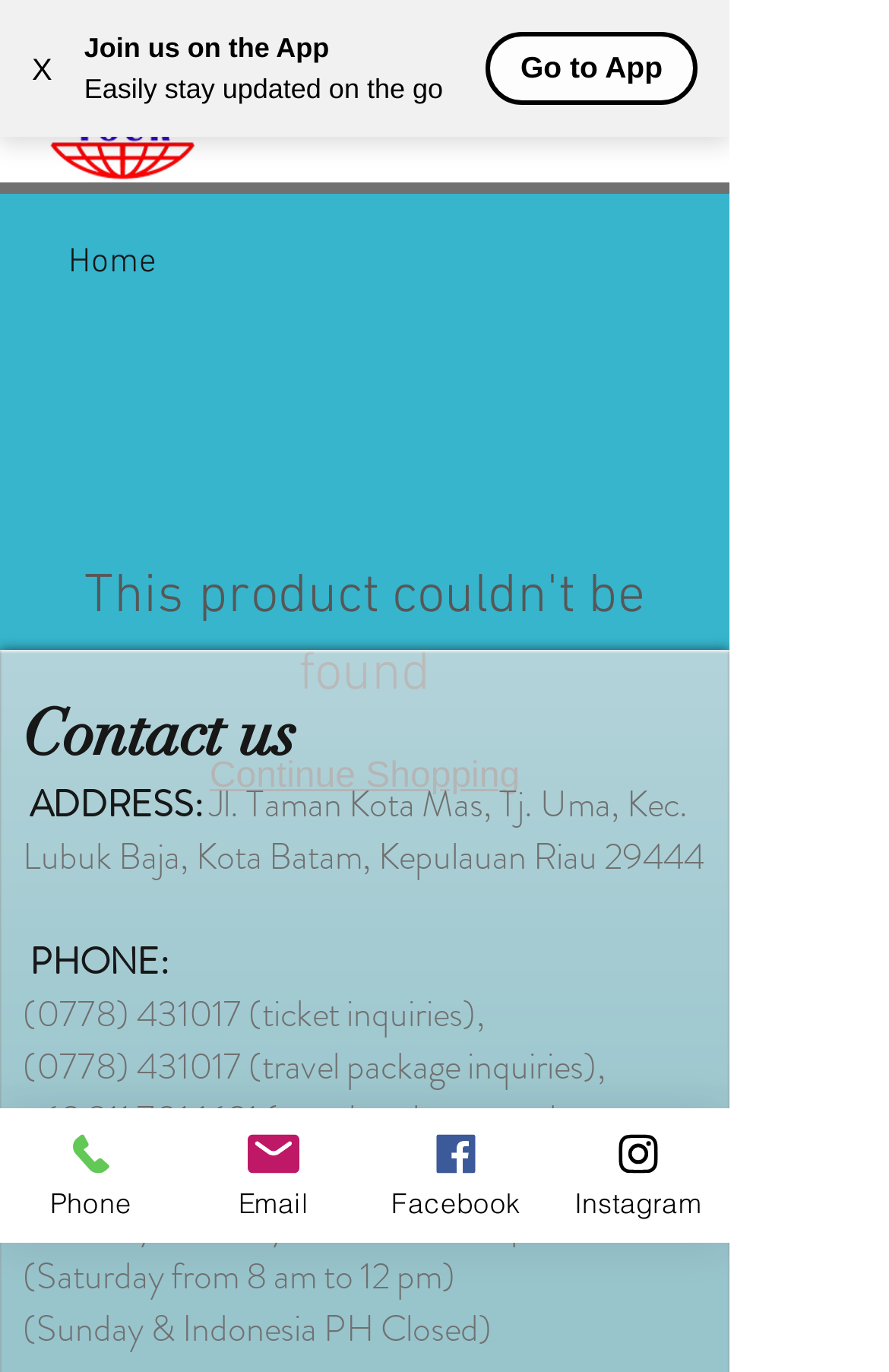Determine the bounding box coordinates of the clickable element necessary to fulfill the instruction: "Open navigation menu". Provide the coordinates as four float numbers within the 0 to 1 range, i.e., [left, top, right, bottom].

[0.641, 0.042, 0.769, 0.125]